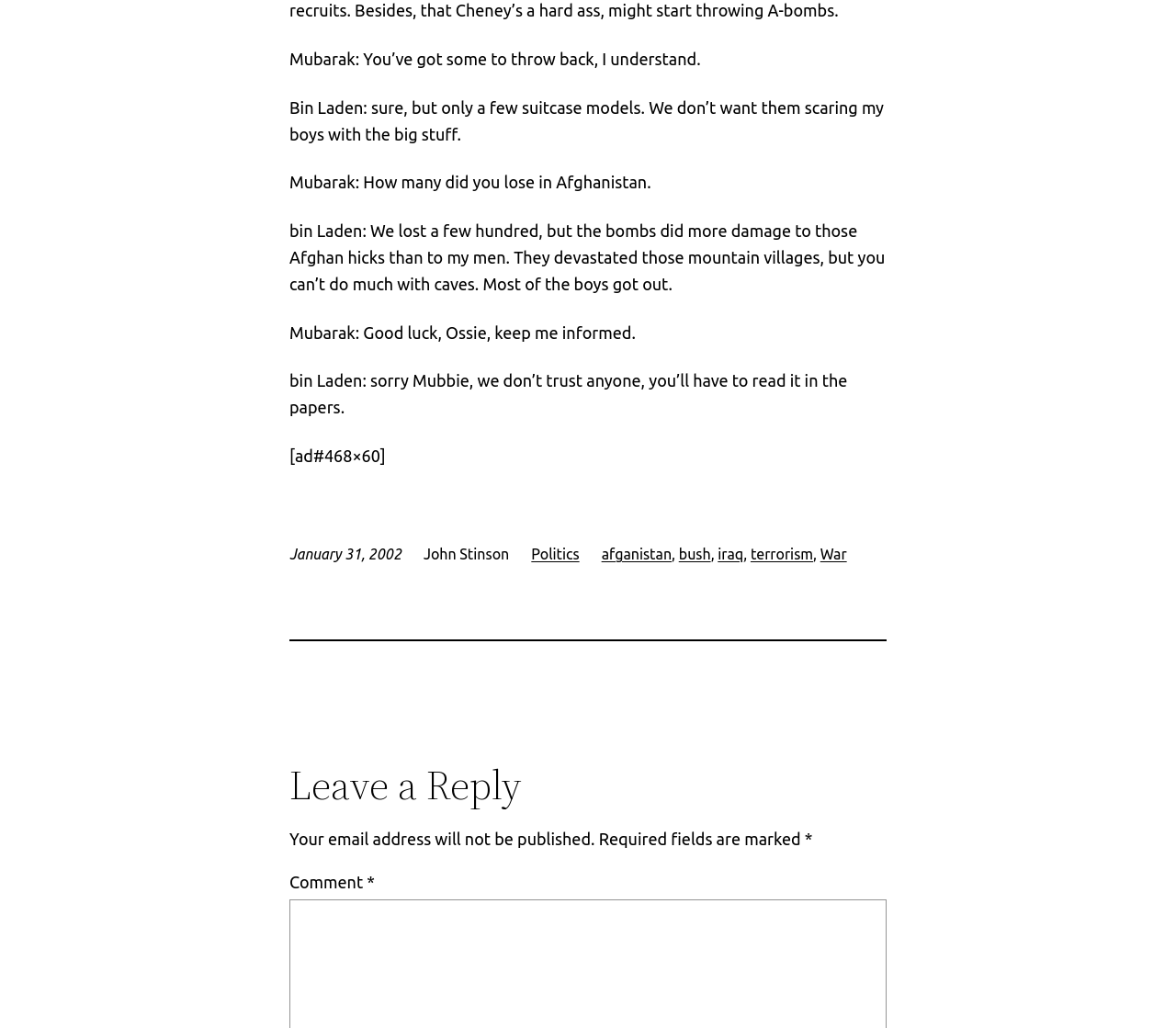Based on what you see in the screenshot, provide a thorough answer to this question: Who is the author of the article or post?

The author of the article or post is John Stinson, as his name is mentioned on the webpage.